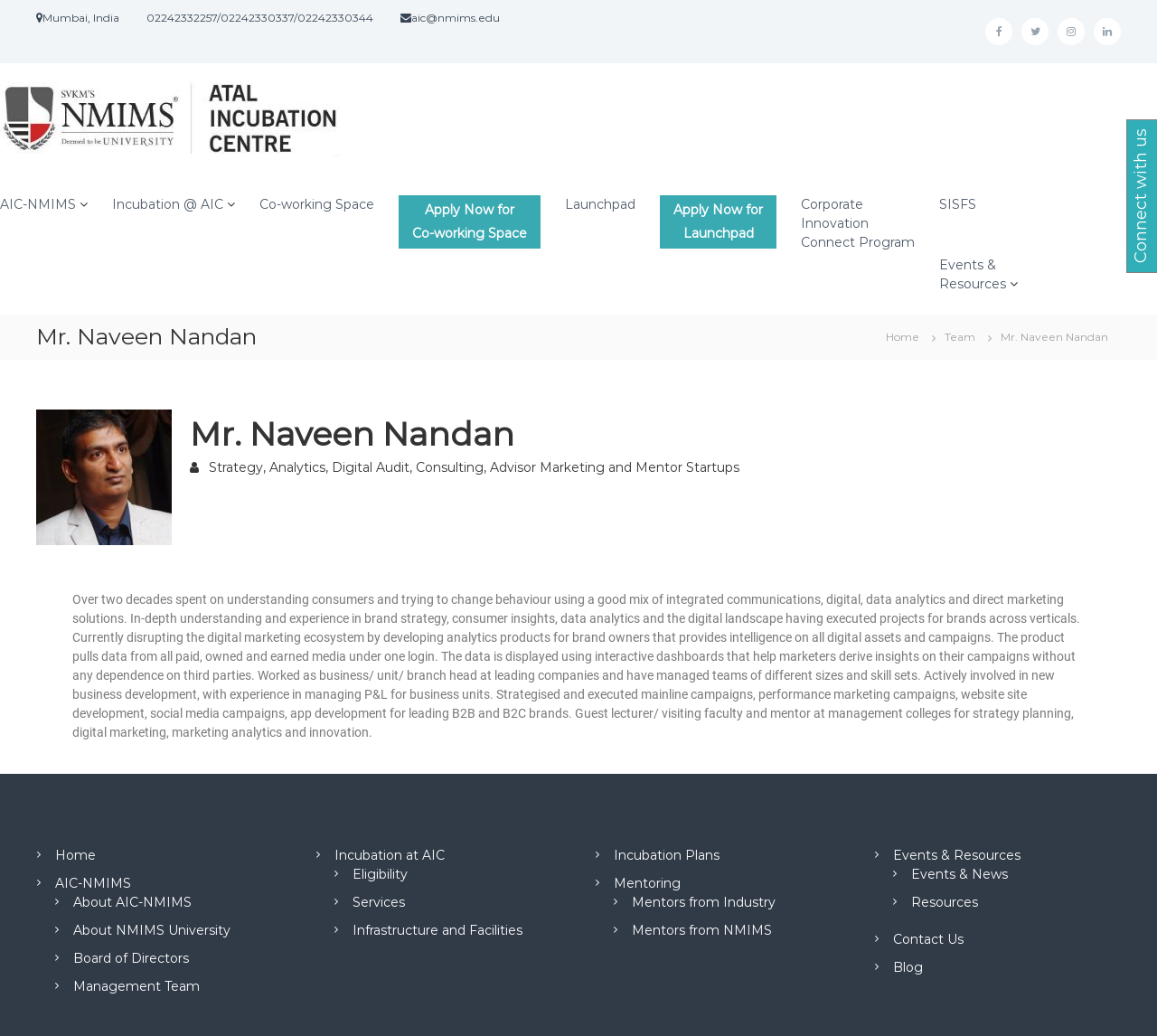From the details in the image, provide a thorough response to the question: What is the theme of the webpage?

I found the theme of the webpage by looking at the various elements on the webpage, including the text, links, and images, which suggest that the webpage is related to incubation and entrepreneurship, specifically Atal Incubation Centre and its activities.